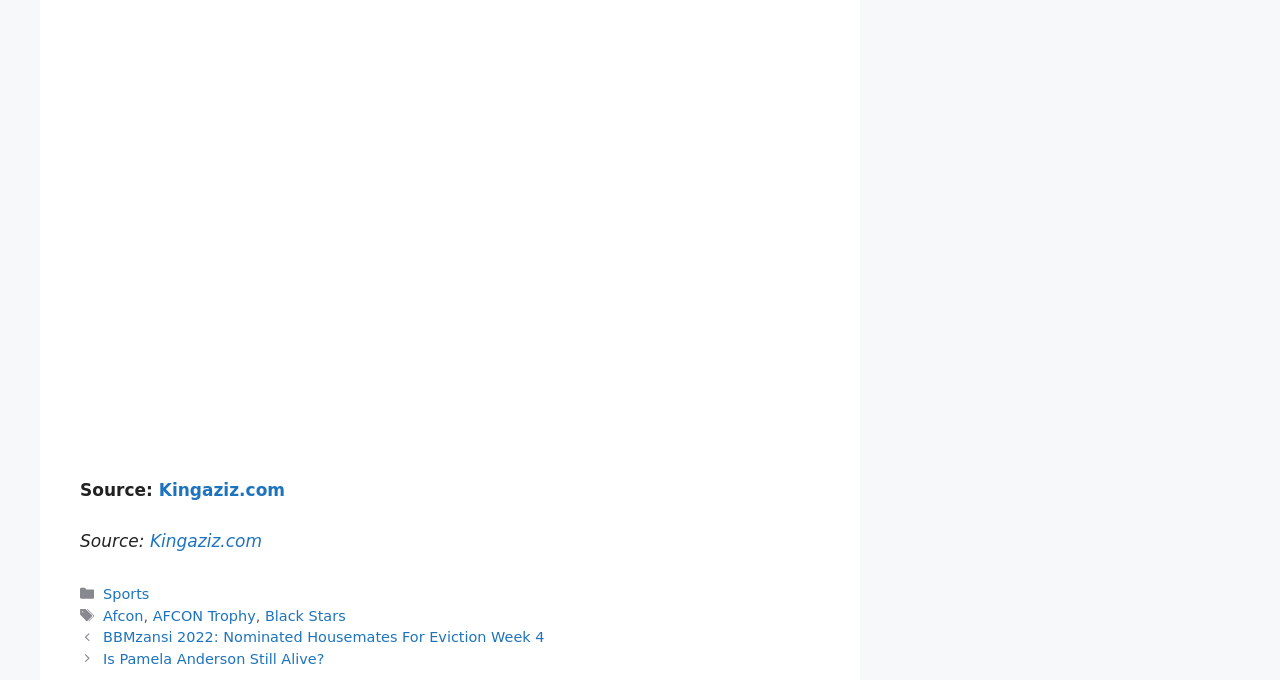Based on the element description, predict the bounding box coordinates (top-left x, top-left y, bottom-right x, bottom-right y) for the UI element in the screenshot: Is Pamela Anderson Still Alive?

[0.081, 0.957, 0.253, 0.981]